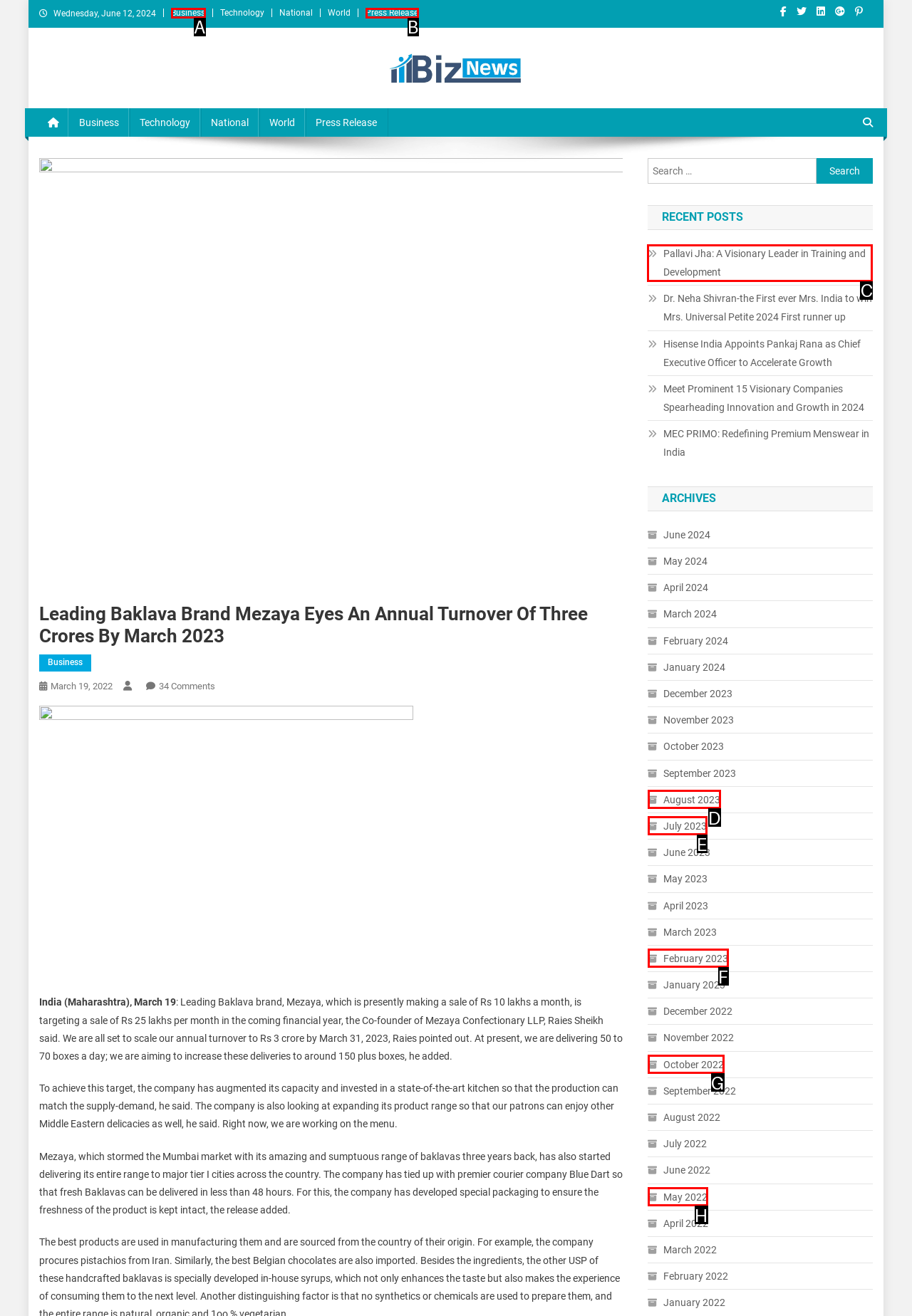Select the letter of the UI element you need to click on to fulfill this task: Read recent post about Pallavi Jha. Write down the letter only.

C